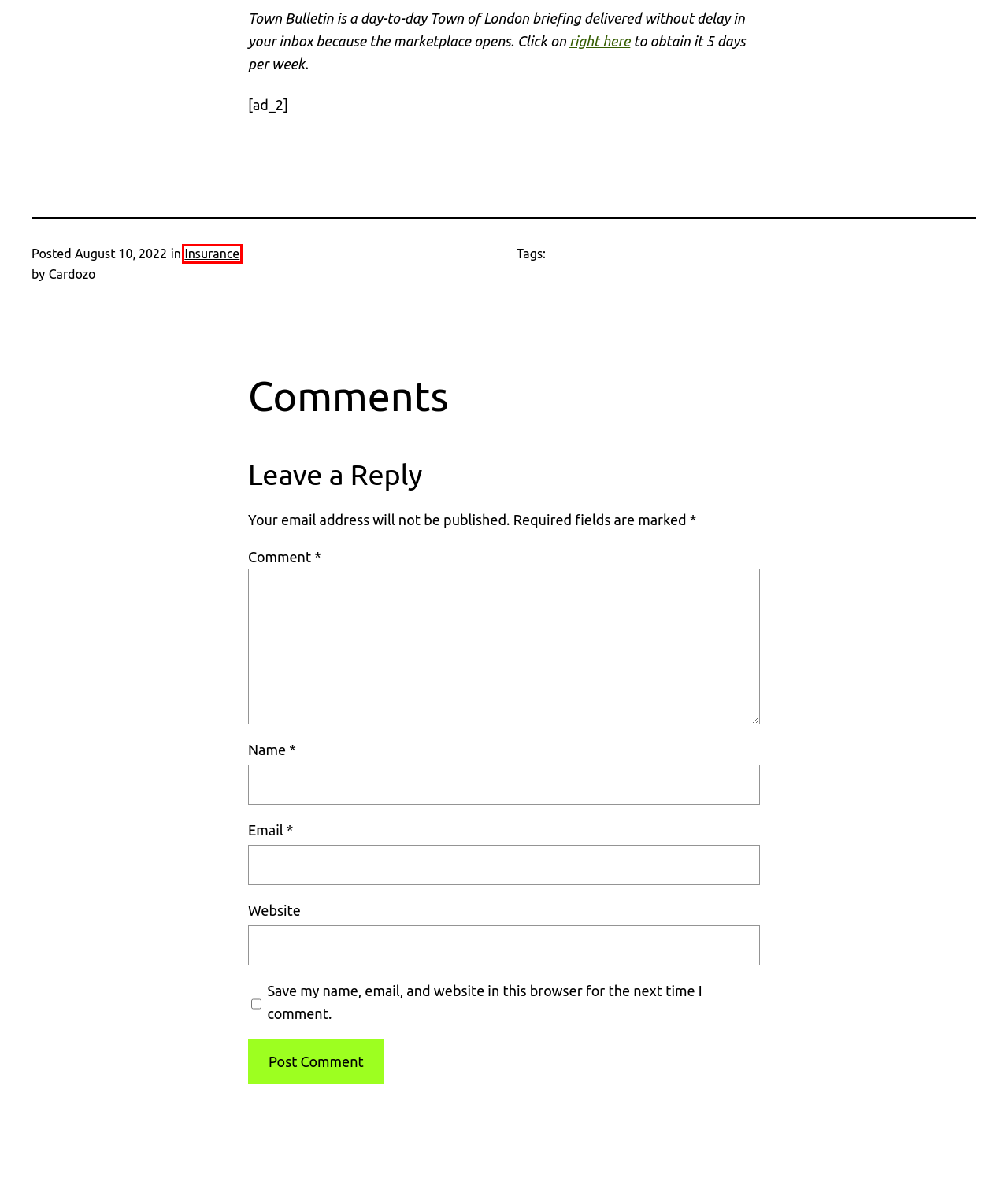Given a screenshot of a webpage featuring a red bounding box, identify the best matching webpage description for the new page after the element within the red box is clicked. Here are the options:
A. Todays Economy News - Just another WordPress site
B. Terms and Conditions - Todays Economy News
C. Privacy Policy - Todays Economy News
D. Disclaimer - Todays Economy News
E. Contact - Todays Economy News
F. Insurance Archives - Todays Economy News
G. Blog Tool, Publishing Platform, and CMS – WordPress.org
H. About Us - Todays Economy News

F